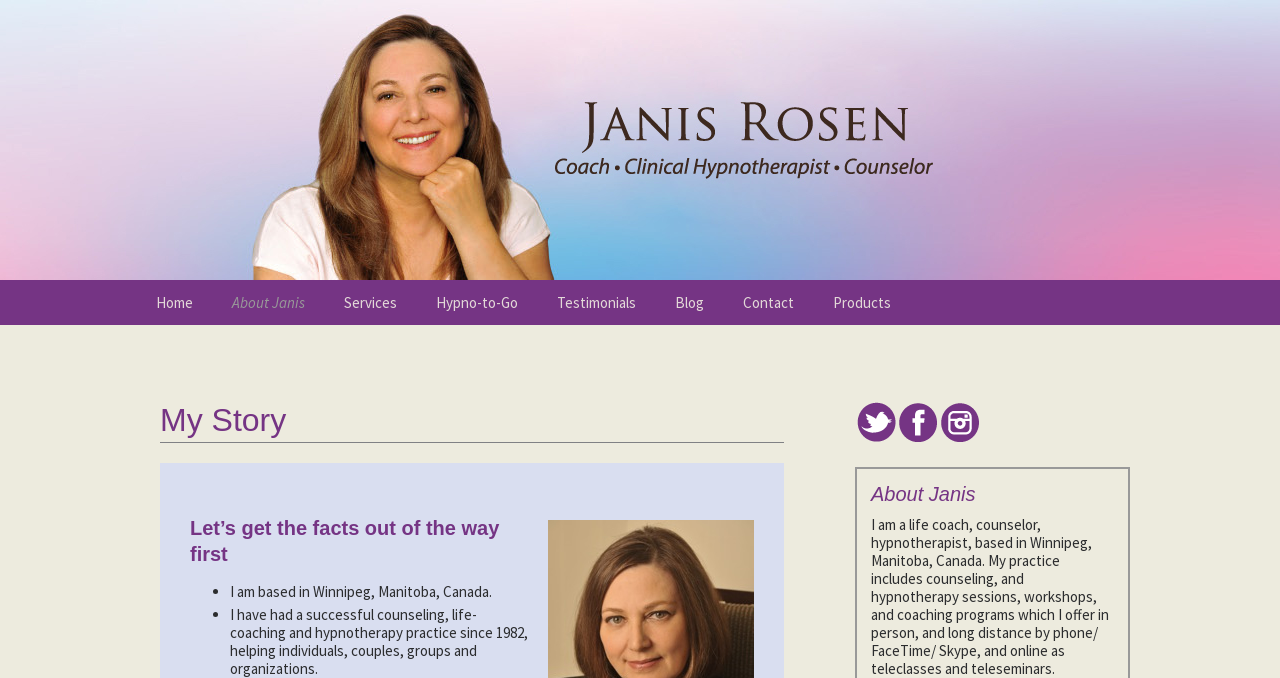Could you highlight the region that needs to be clicked to execute the instruction: "Click on the 'Home' link"?

[0.108, 0.413, 0.165, 0.479]